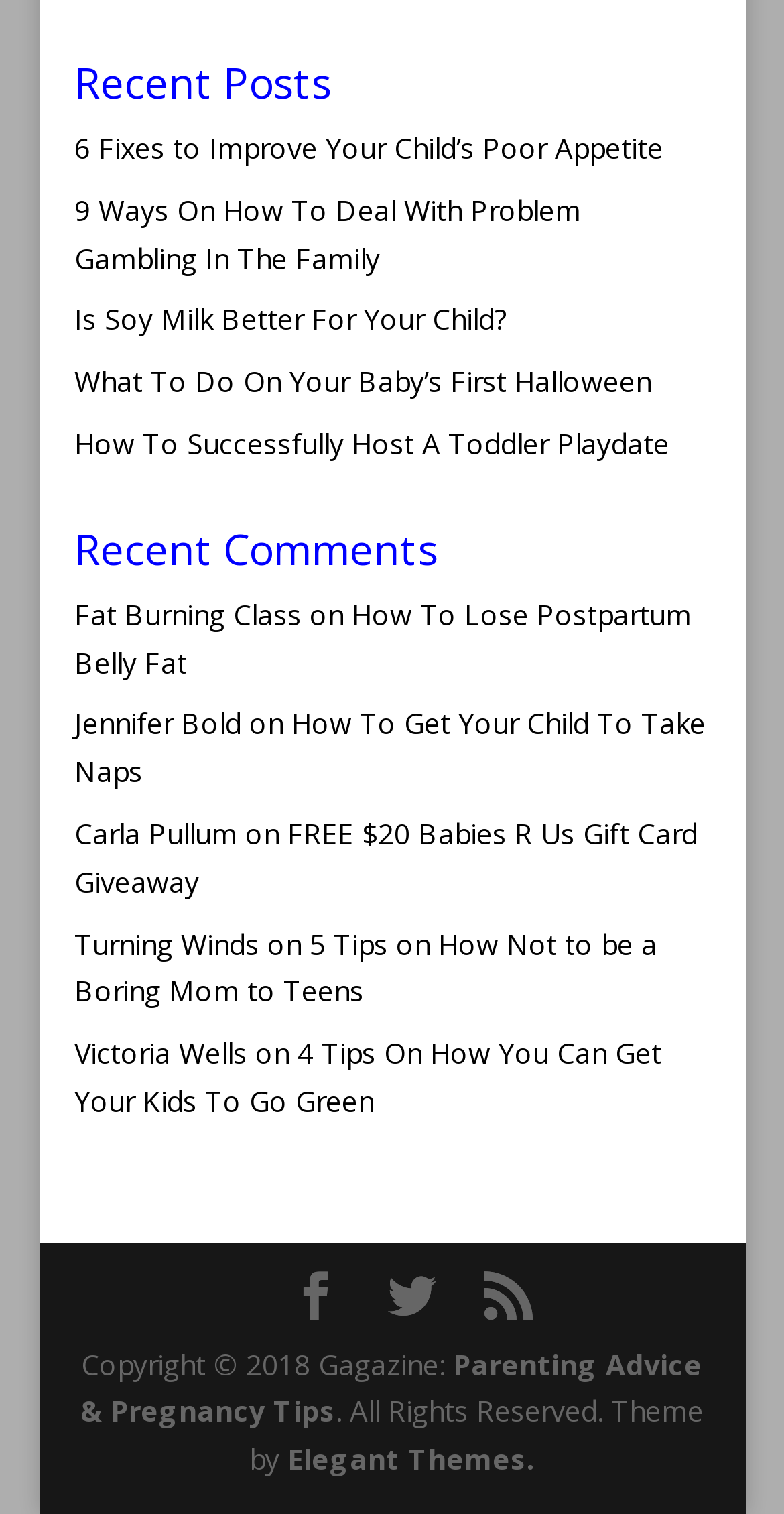Locate the bounding box coordinates of the clickable element to fulfill the following instruction: "Go to the page about 5 tips on how not to be a boring mom to teens". Provide the coordinates as four float numbers between 0 and 1 in the format [left, top, right, bottom].

[0.095, 0.61, 0.839, 0.667]